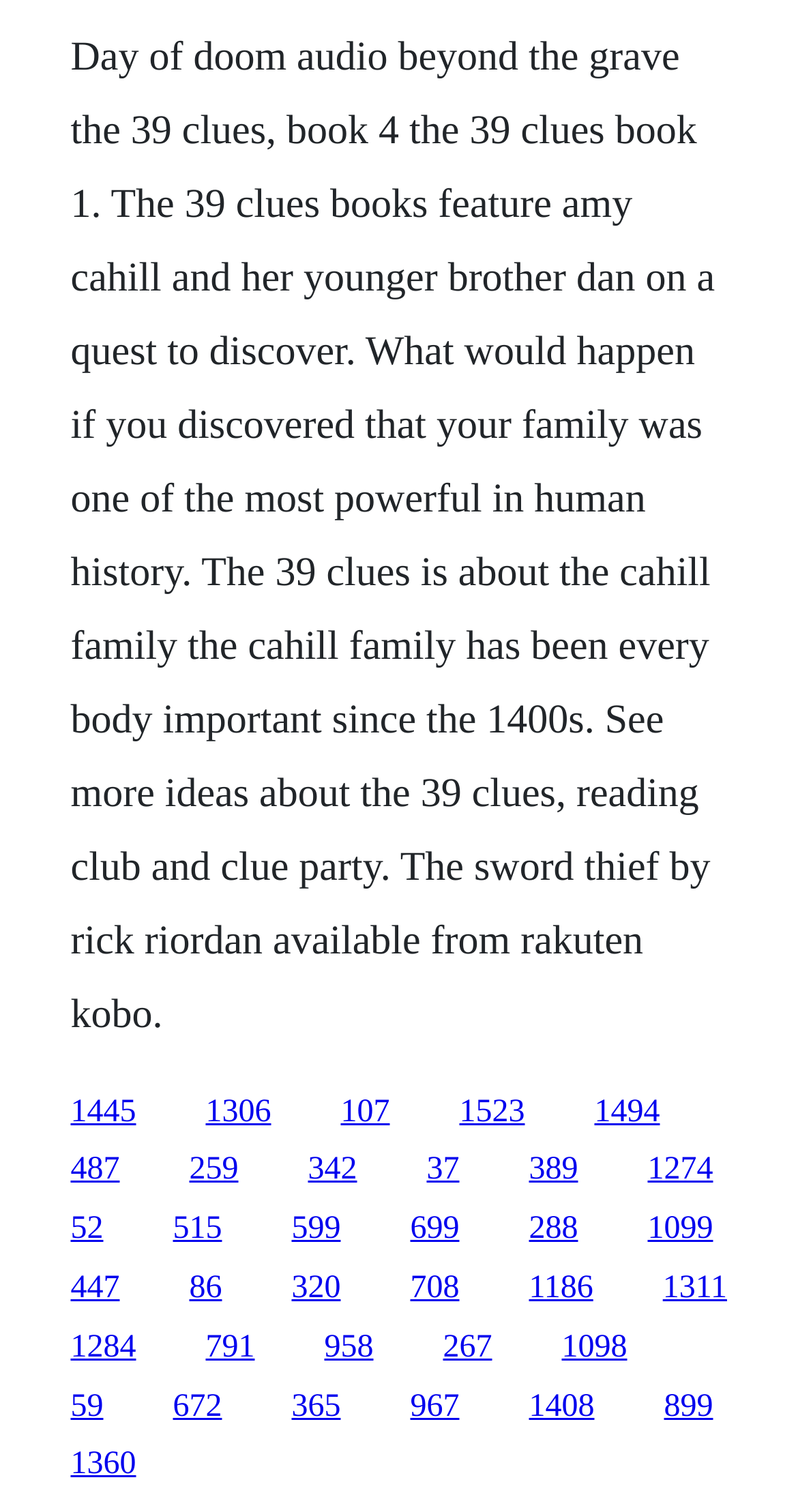Is the webpage about a specific book?
From the image, respond using a single word or phrase.

No